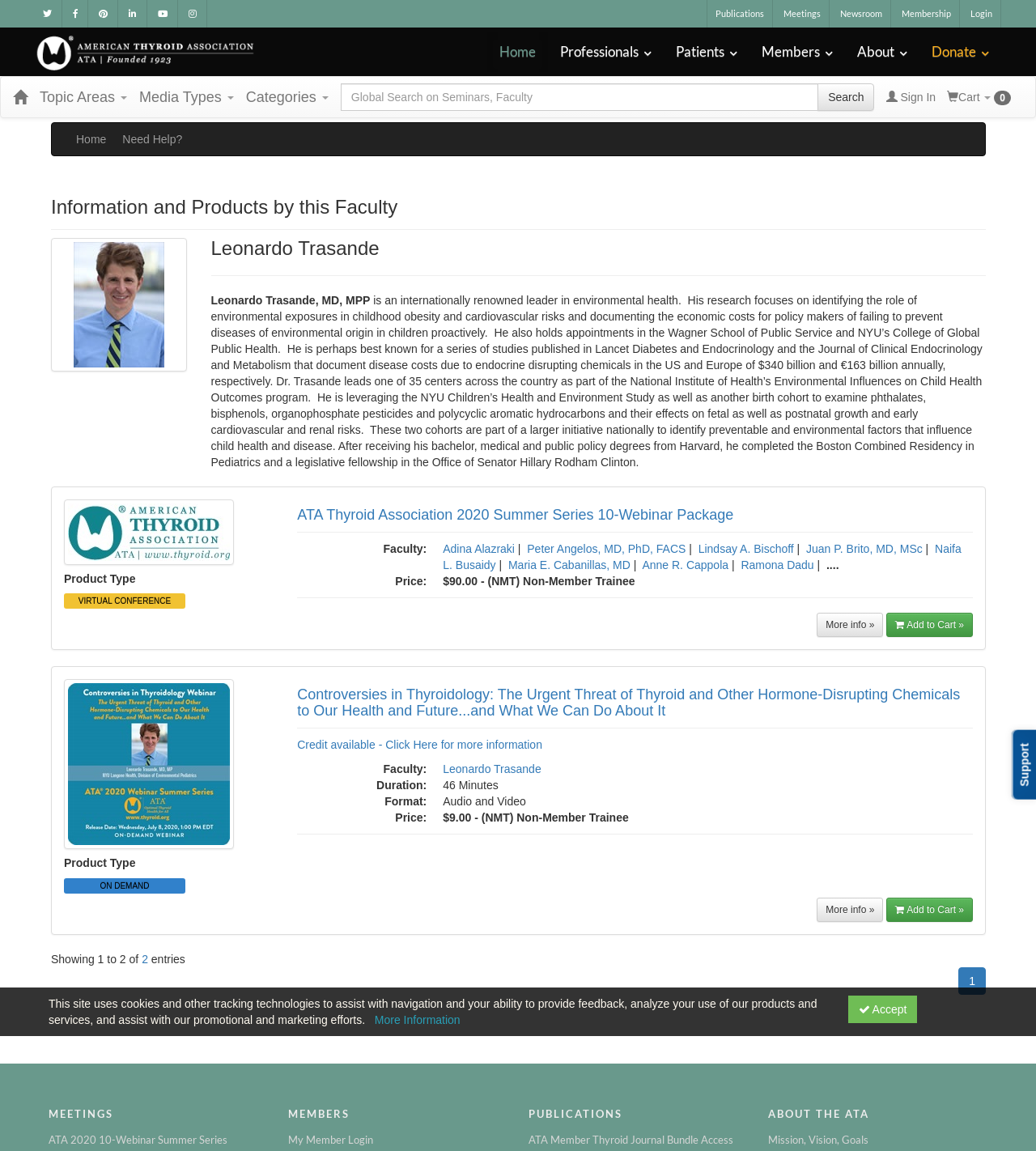Select the bounding box coordinates of the element I need to click to carry out the following instruction: "Add Controversies in Thyroidology to cart".

[0.856, 0.533, 0.939, 0.554]